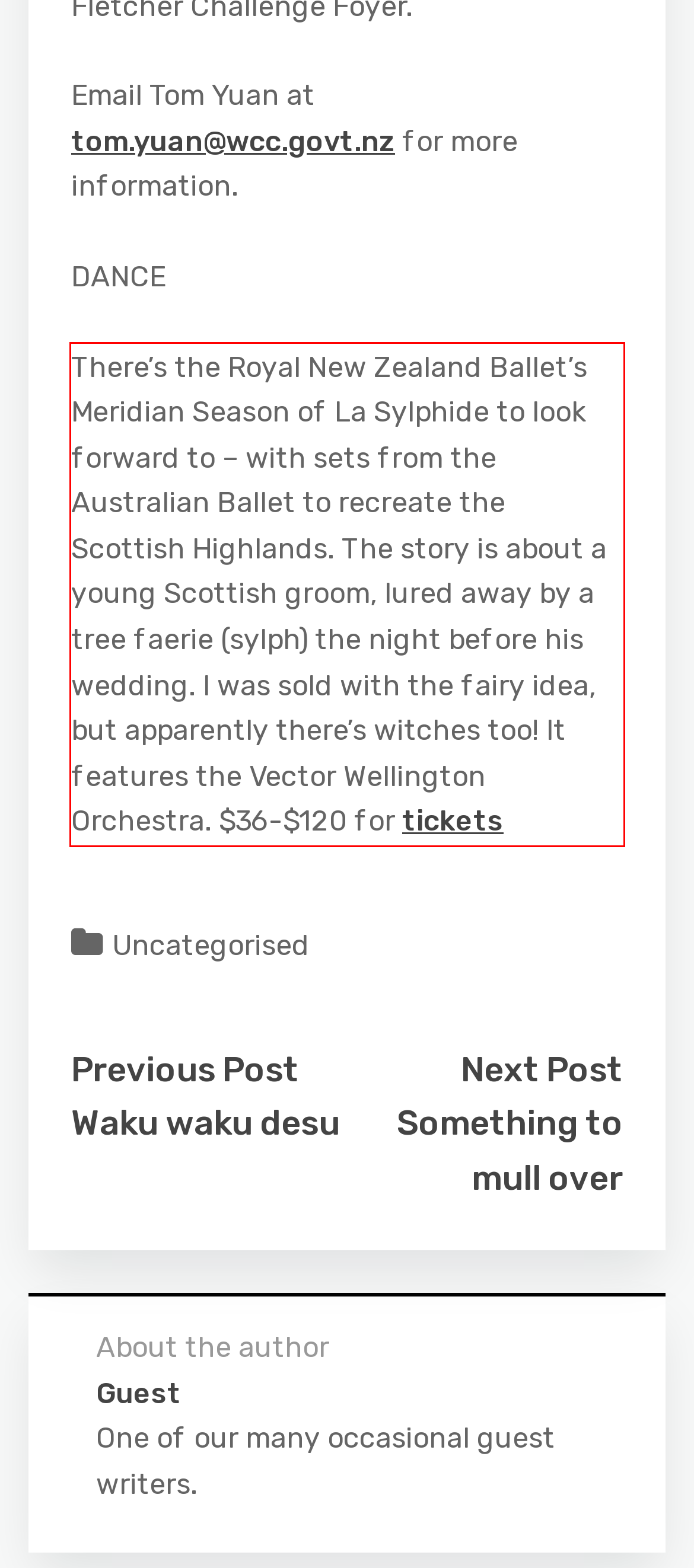Using the provided screenshot of a webpage, recognize the text inside the red rectangle bounding box by performing OCR.

There’s the Royal New Zealand Ballet’s Meridian Season of La Sylphide to look forward to – with sets from the Australian Ballet to recreate the Scottish Highlands. The story is about a young Scottish groom, lured away by a tree faerie (sylph) the night before his wedding. I was sold with the fairy idea, but apparently there’s witches too! It features the Vector Wellington Orchestra. $36-$120 for tickets